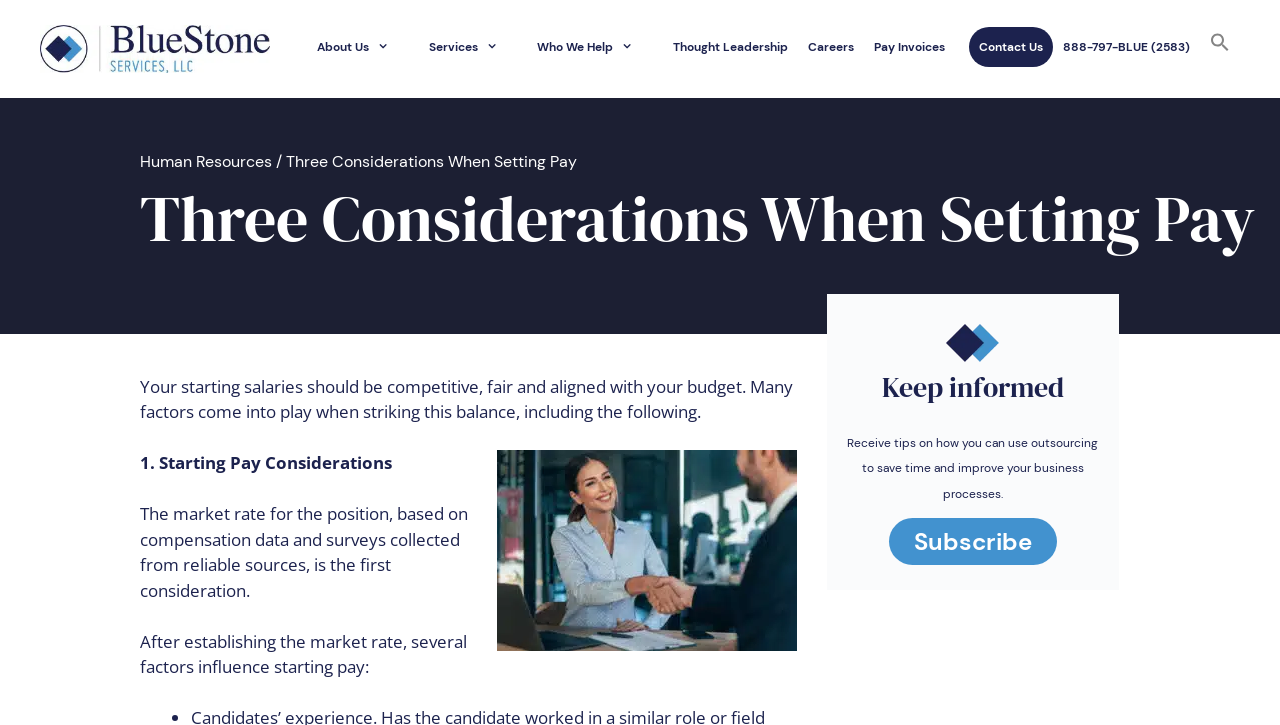Find the bounding box coordinates of the element's region that should be clicked in order to follow the given instruction: "Click on the company logo". The coordinates should consist of four float numbers between 0 and 1, i.e., [left, top, right, bottom].

[0.031, 0.034, 0.211, 0.101]